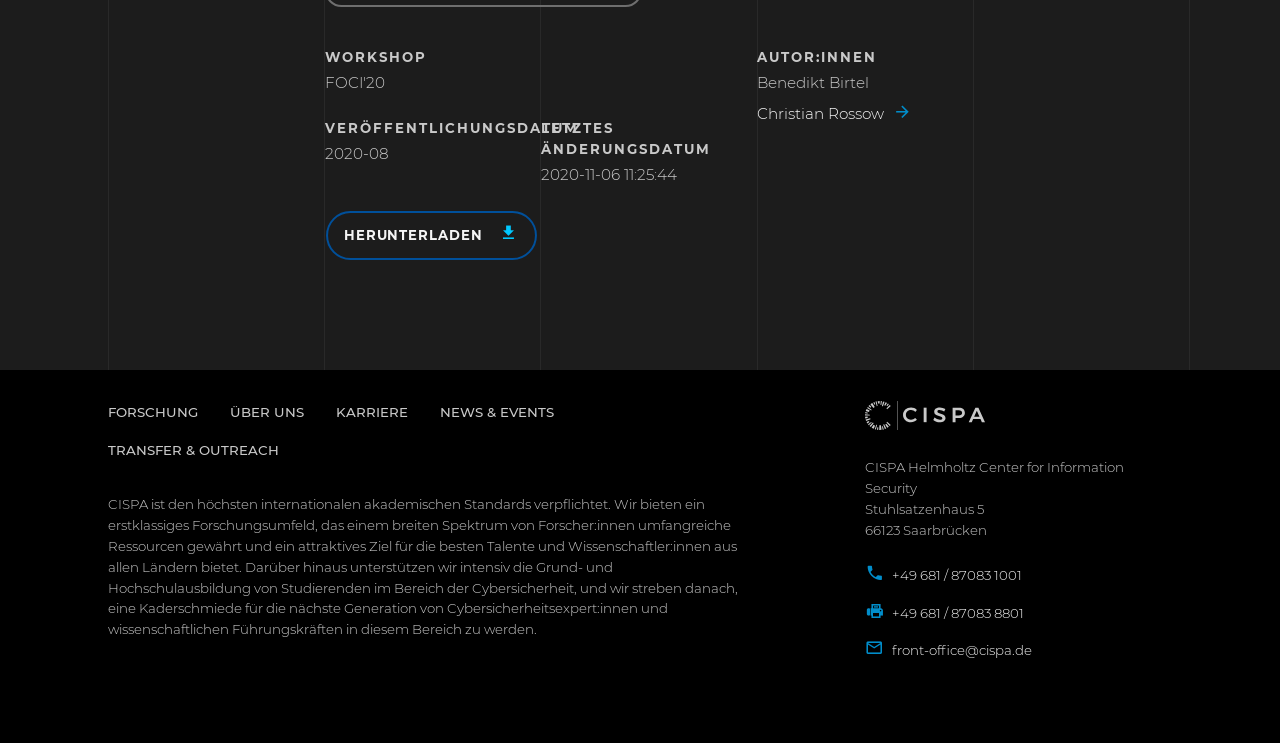Provide the bounding box coordinates for the UI element that is described by this text: "Über uns". The coordinates should be in the form of four float numbers between 0 and 1: [left, top, right, bottom].

[0.18, 0.541, 0.238, 0.571]